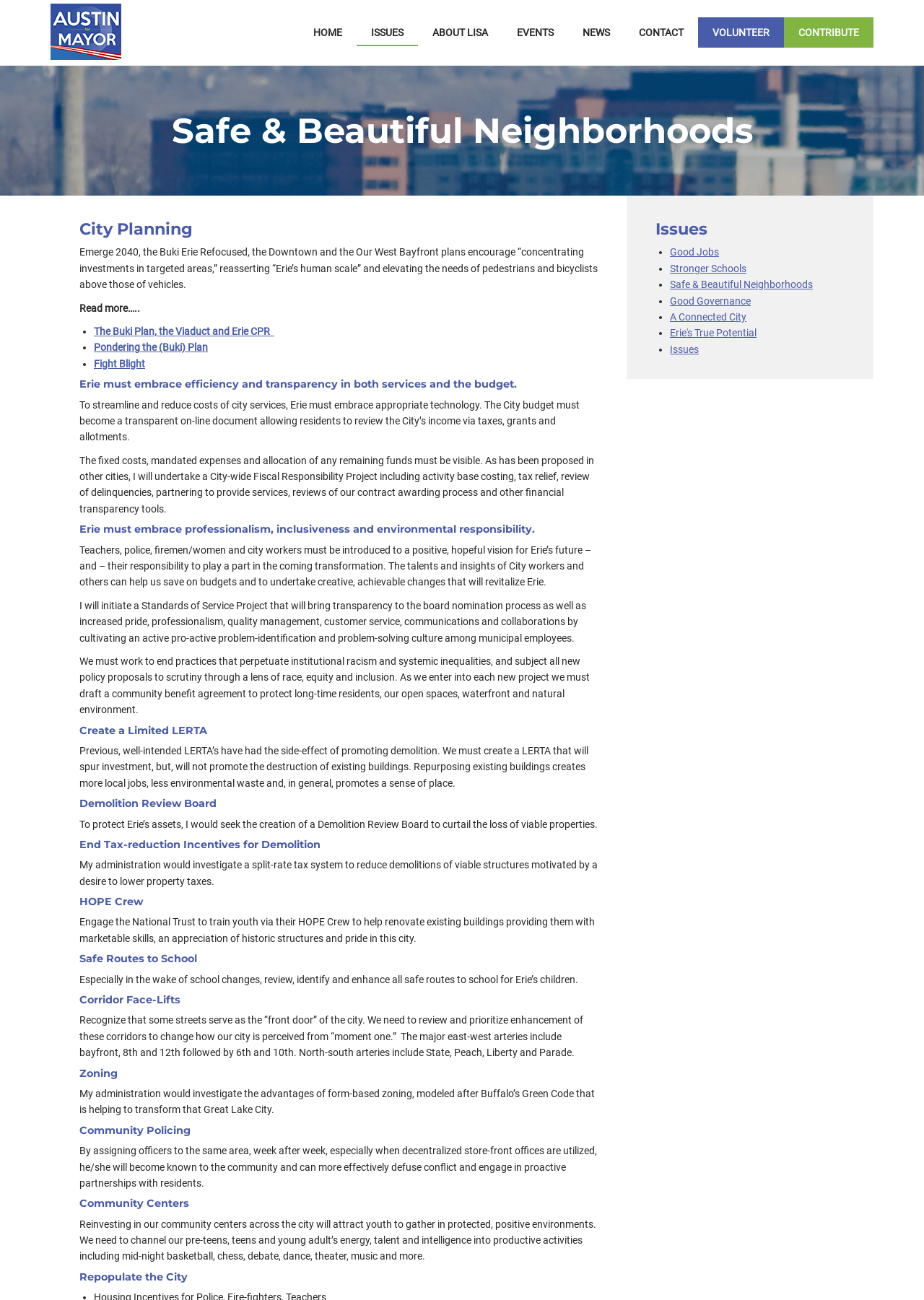Identify the bounding box coordinates for the region of the element that should be clicked to carry out the instruction: "Learn more about eLearning". The bounding box coordinates should be four float numbers between 0 and 1, i.e., [left, top, right, bottom].

None